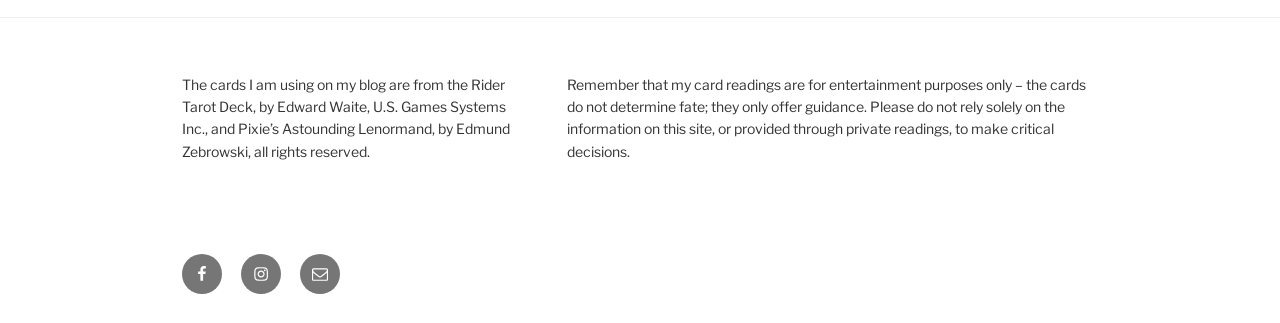How many social media links are in the footer?
Look at the image and answer the question using a single word or phrase.

3